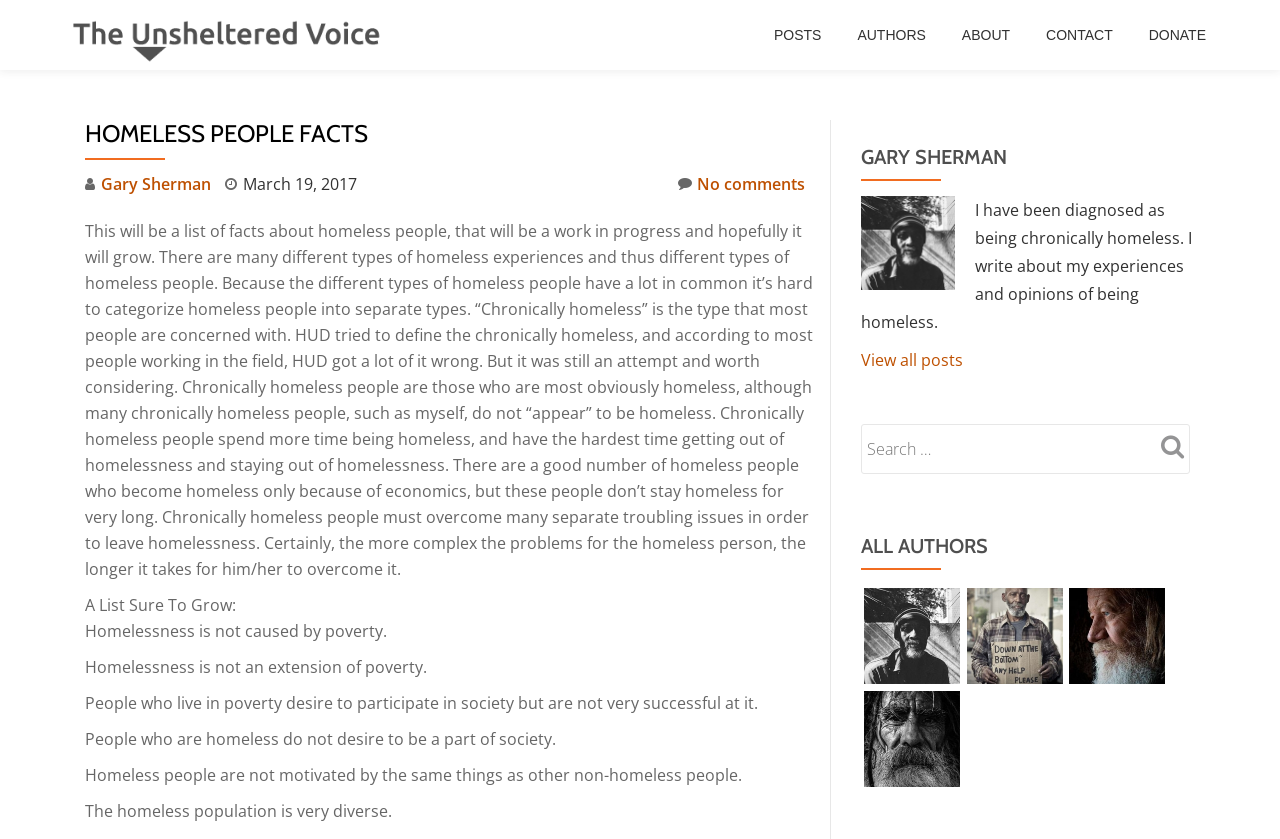Provide a short answer using a single word or phrase for the following question: 
How many authors are listed on the webpage?

4